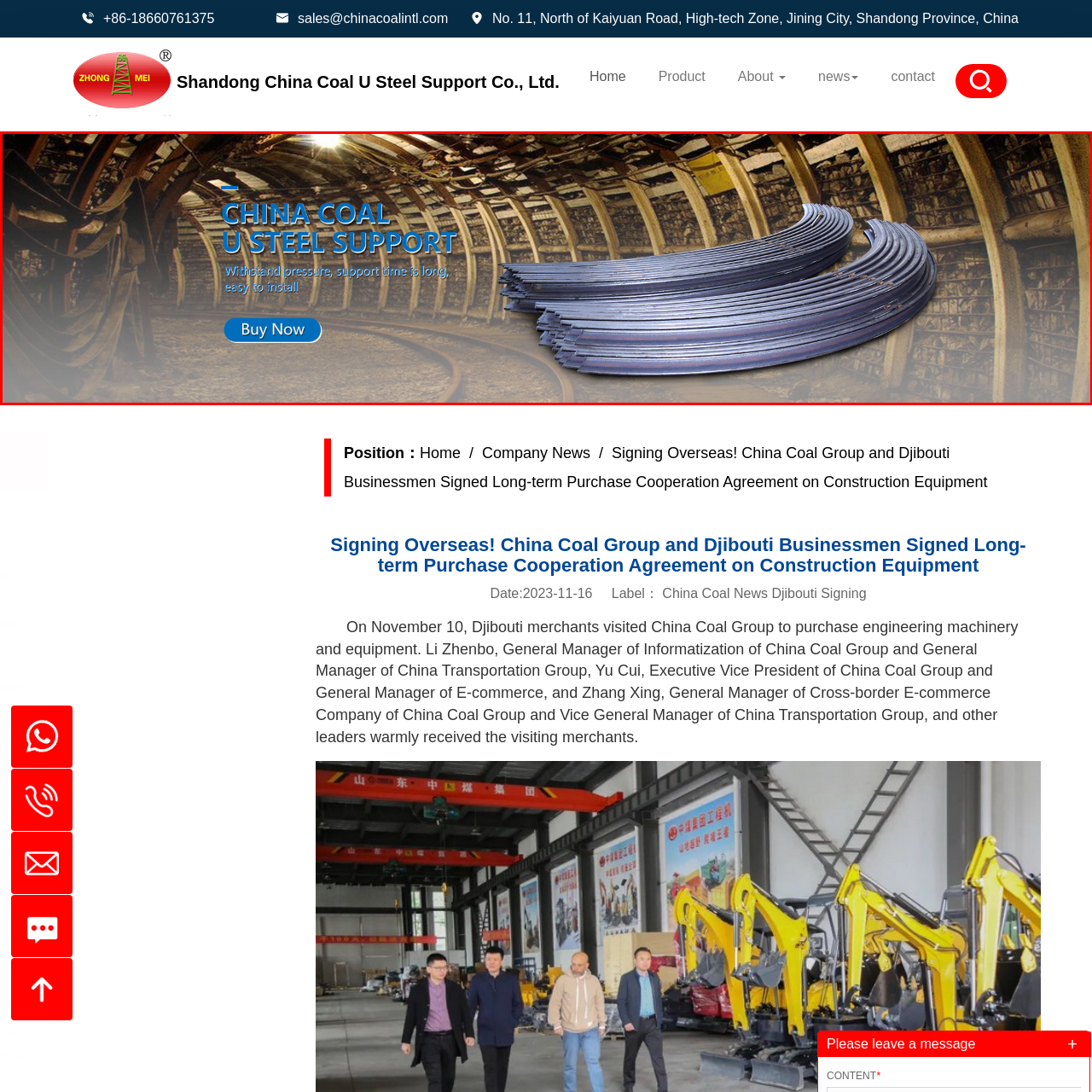Please scrutinize the image encapsulated by the red bounding box and provide an elaborate answer to the next question based on the details in the image: What is emphasized in the background?

The background of the image emphasizes the context within which the steel support products are utilized, which is a mining environment, as shown by the interior of a mine.